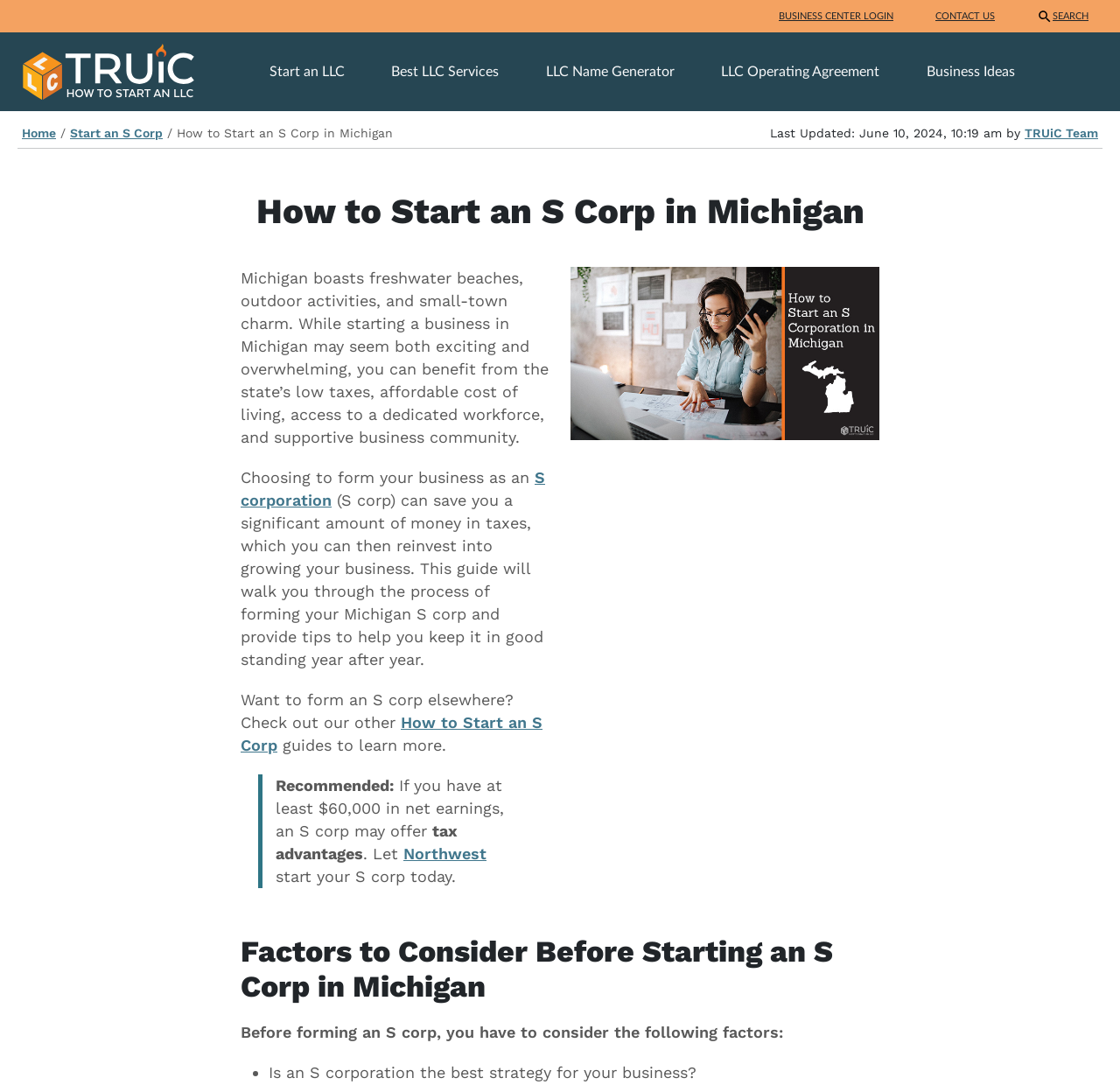Find and specify the bounding box coordinates that correspond to the clickable region for the instruction: "Click BUSINESS CENTER LOGIN".

[0.689, 0.0, 0.804, 0.03]